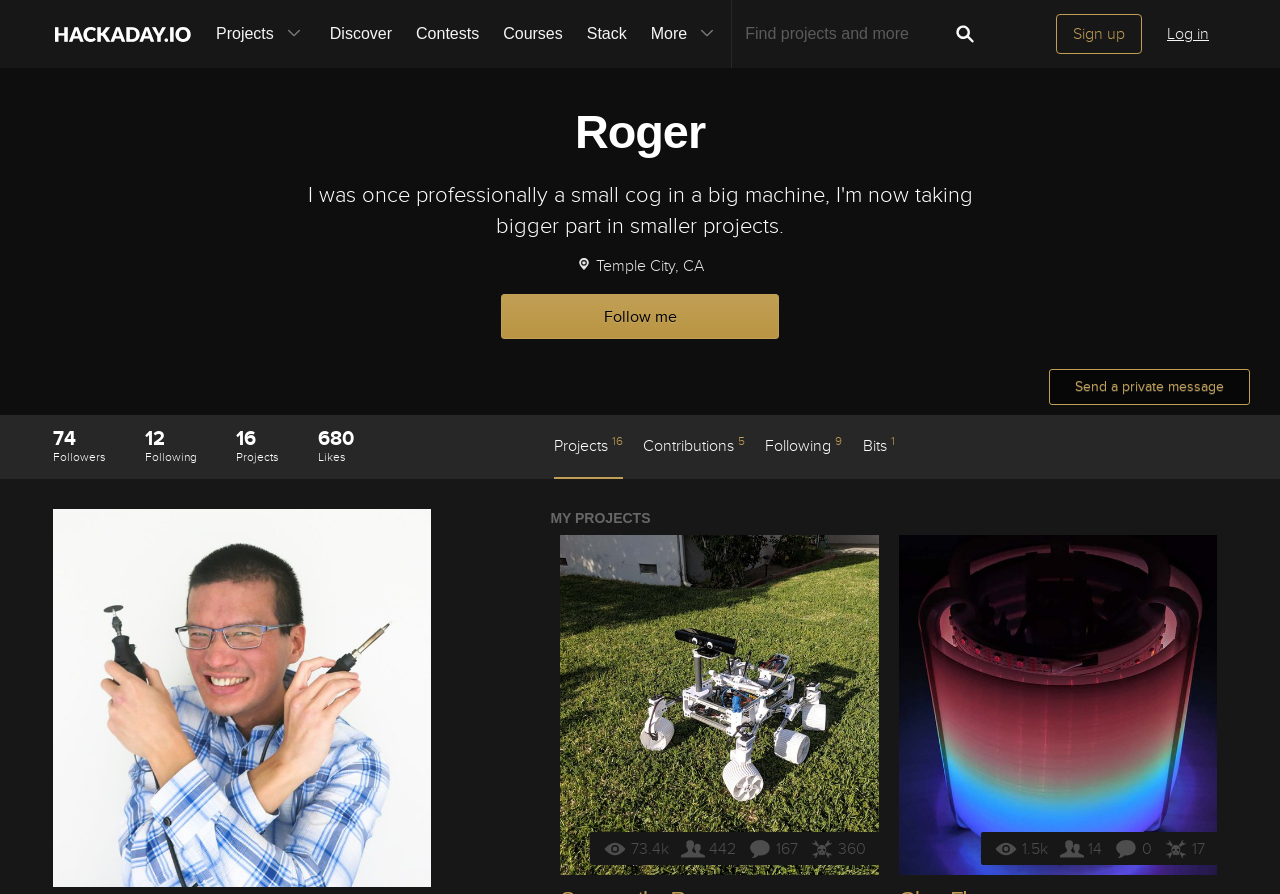Provide an in-depth caption for the elements present on the webpage.

This webpage appears to be a personal profile page on a platform called Hackaday.io. At the top, there is a navigation menu with links to various sections of the website, including "Projects", "Discover", "Contests", and "Courses". Below the navigation menu, there is a heading with the name "Roger" and an image of a person.

To the right of the heading, there is a section with information about Roger's location, "Temple City, CA", and a link to follow him. Below this section, there are links to send a private message and view his followers and following counts.

The main content of the page is divided into two sections. The first section is titled "MY PROJECTS" and lists two projects, "Sawppy the Rover by Roger" and "Glow Flow by Roger". Each project has a brief description, view count, follower count, comment count, and like count. The projects are displayed in a grid layout, with the project title and description on top, and the view count, follower count, comment count, and like count below.

The overall layout of the page is clean and organized, with clear headings and concise text. The use of images and icons adds visual interest to the page.